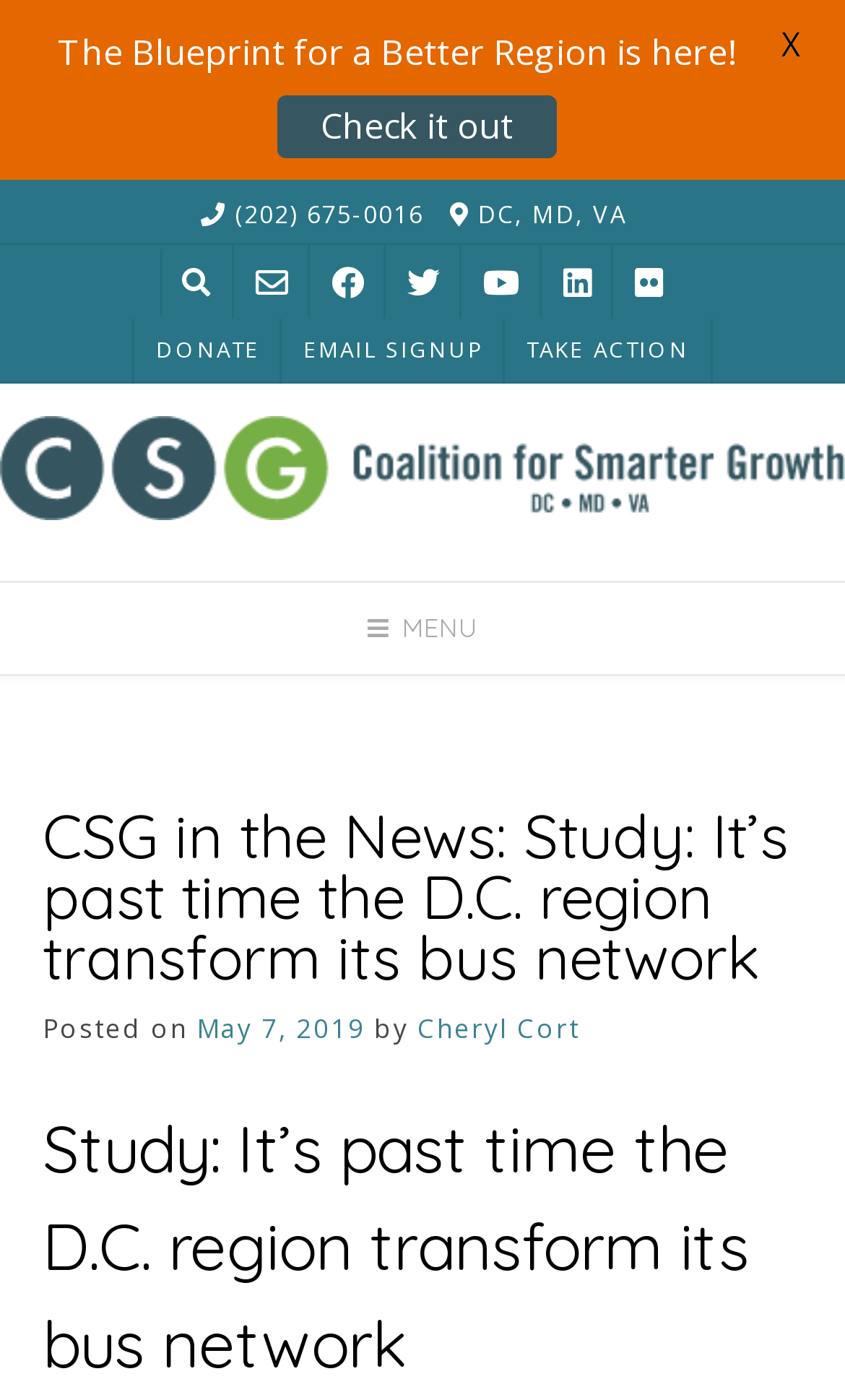Given the element description, predict the bounding box coordinates in the format (top-left x, top-left y, bottom-right x, bottom-right y). Make sure all values are between 0 and 1. Here is the element description: May 7, 2019May 7, 2019

[0.232, 0.721, 0.432, 0.748]